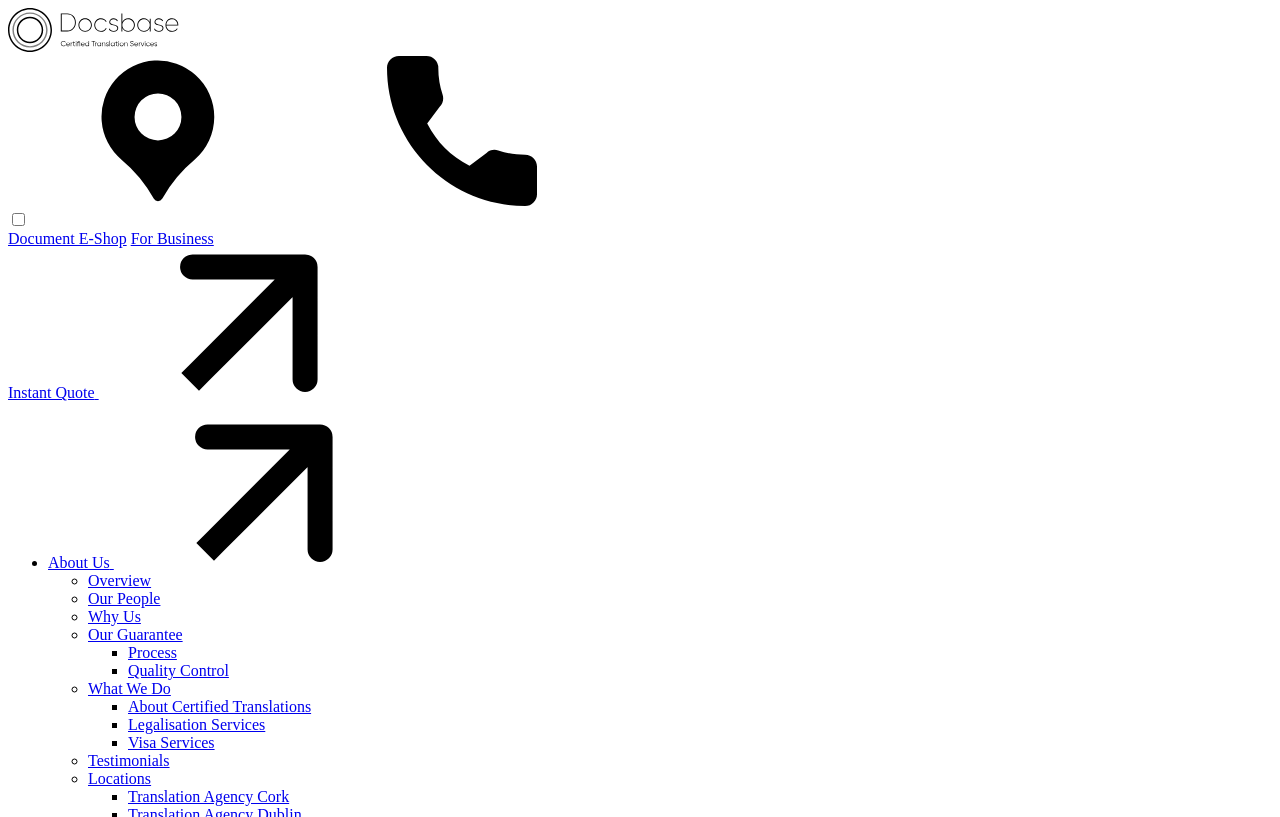Give a concise answer using one word or a phrase to the following question:
Are there multiple locations for this translation service?

Yes